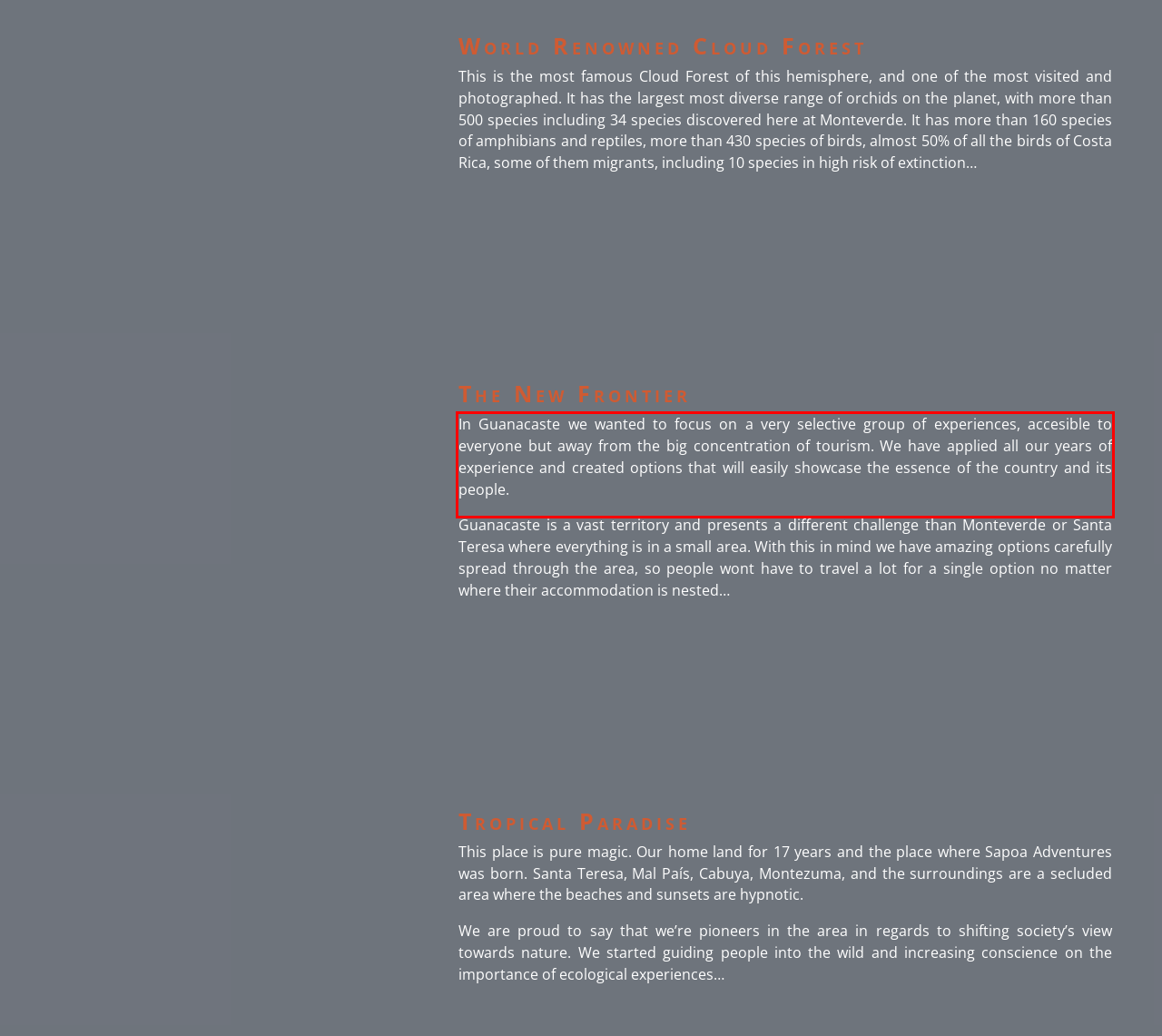You are provided with a screenshot of a webpage that includes a UI element enclosed in a red rectangle. Extract the text content inside this red rectangle.

In Guanacaste we wanted to focus on a very selective group of experiences, accesible to everyone but away from the big concentration of tourism. We have applied all our years of experience and created options that will easily showcase the essence of the country and its people.